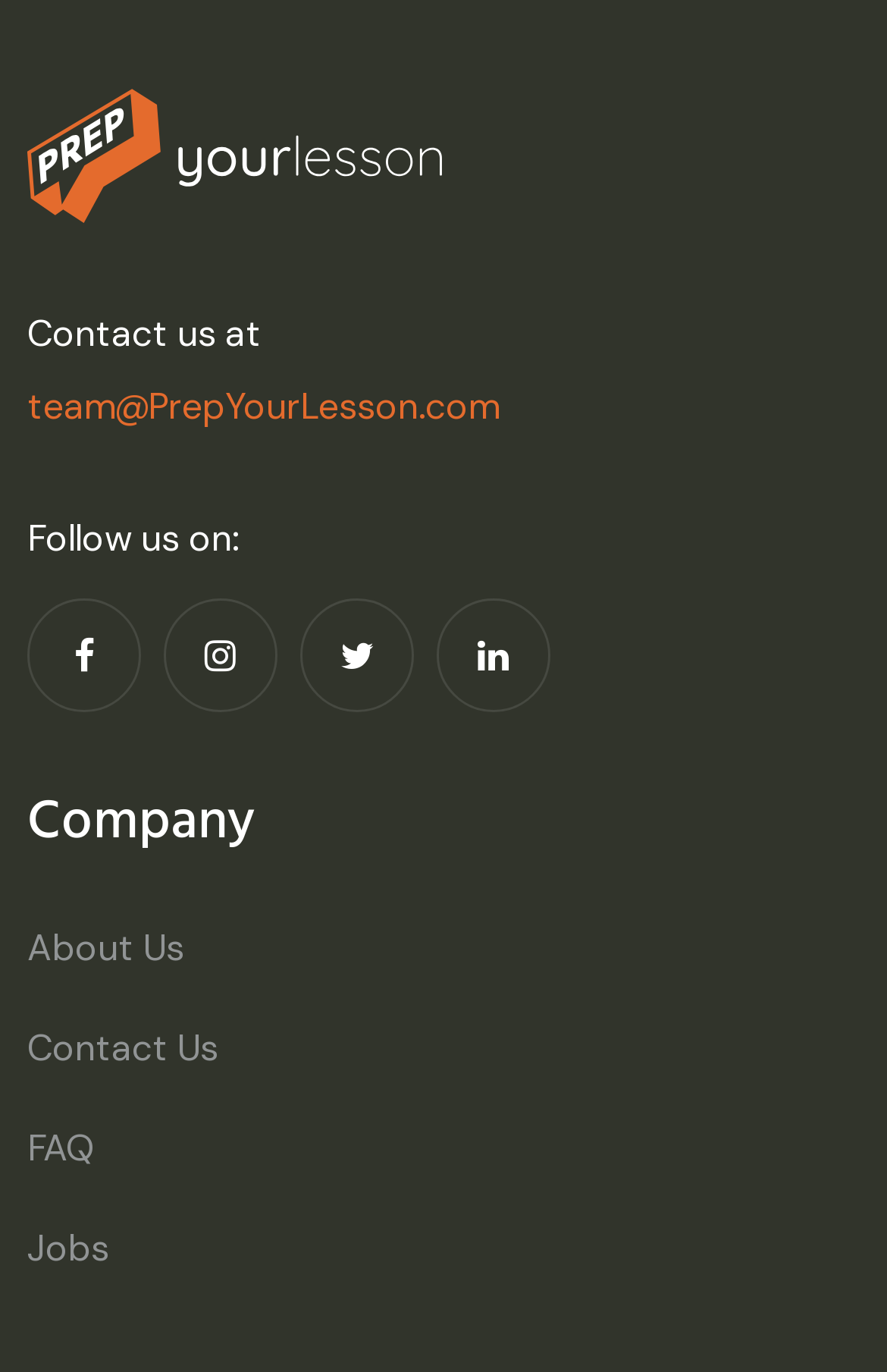What is the first link in the company section?
From the image, provide a succinct answer in one word or a short phrase.

About Us